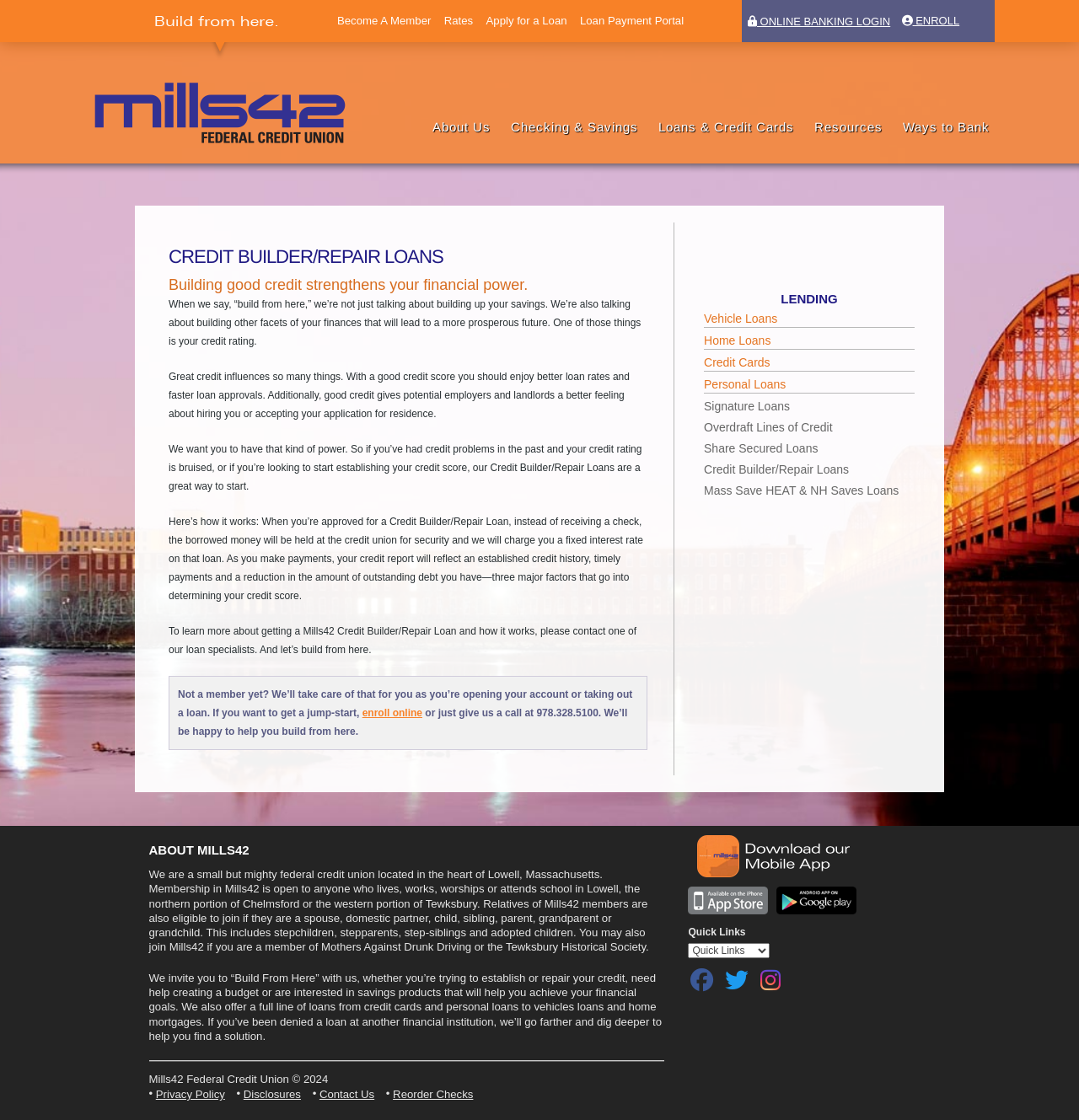Can you pinpoint the bounding box coordinates for the clickable element required for this instruction: "Book a free consultation"? The coordinates should be four float numbers between 0 and 1, i.e., [left, top, right, bottom].

None